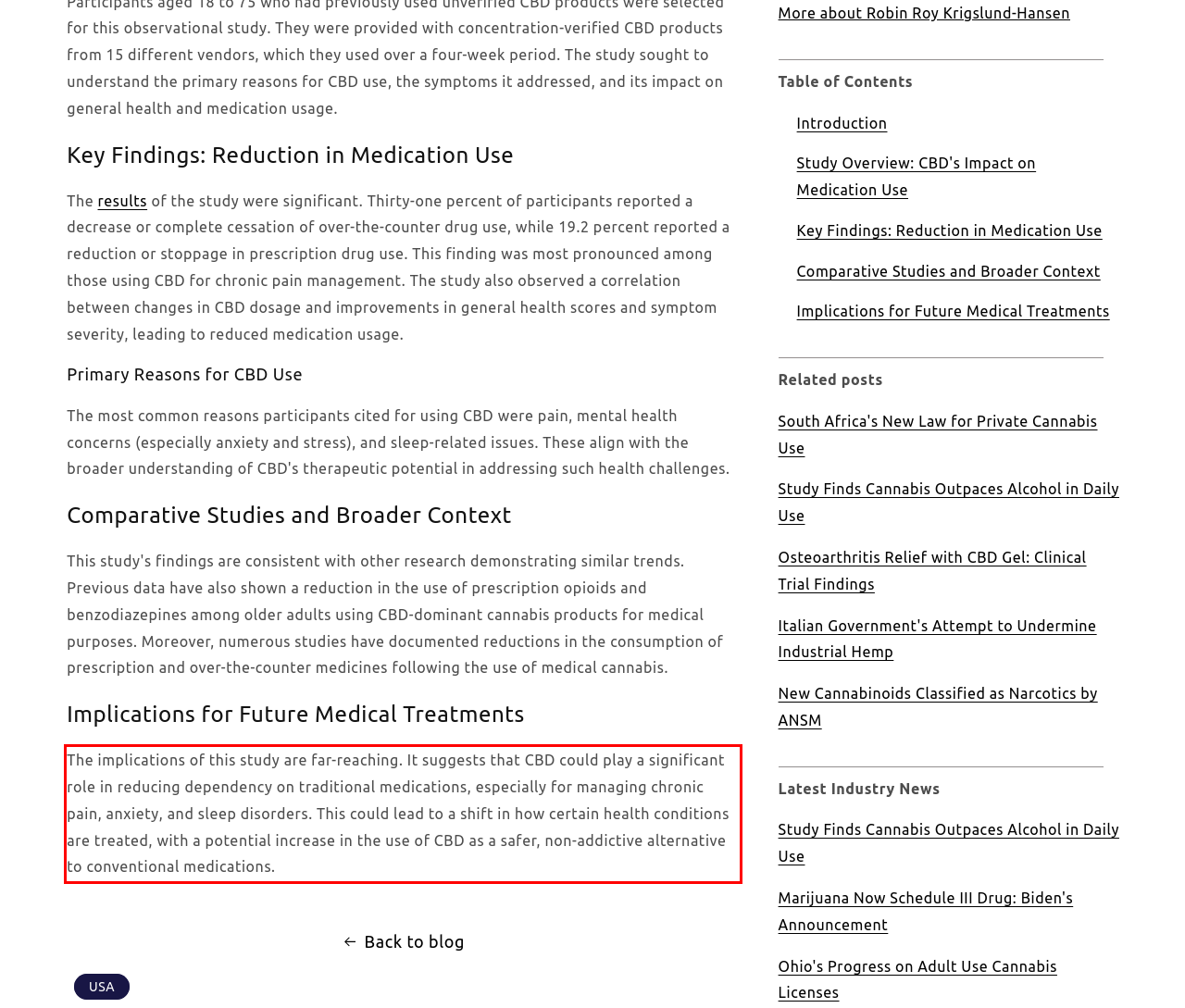Given a screenshot of a webpage, locate the red bounding box and extract the text it encloses.

The implications of this study are far-reaching. It suggests that CBD could play a significant role in reducing dependency on traditional medications, especially for managing chronic pain, anxiety, and sleep disorders. This could lead to a shift in how certain health conditions are treated, with a potential increase in the use of CBD as a safer, non-addictive alternative to conventional medications.